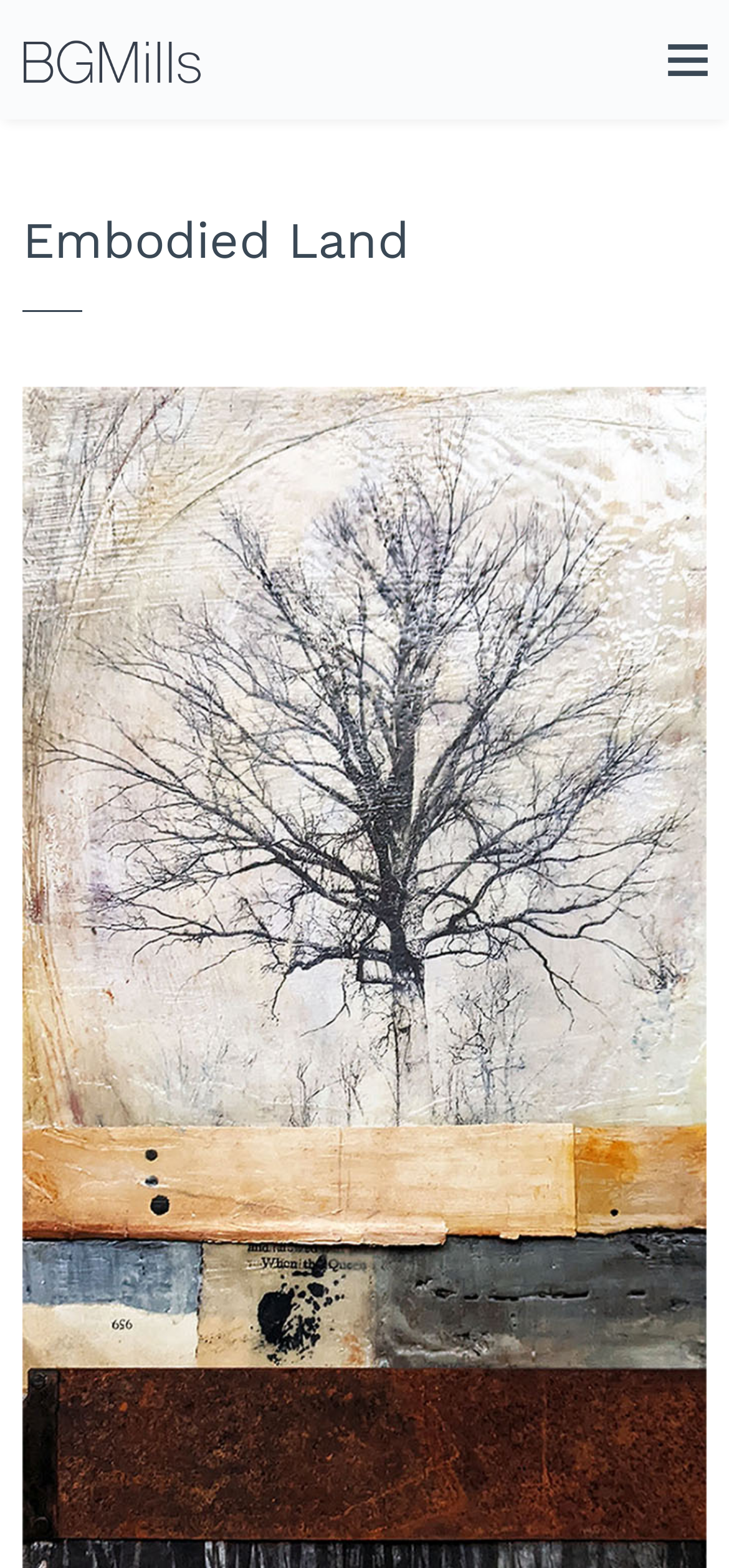Using details from the image, please answer the following question comprehensively:
How many elements are in the header?

The header element contains two child elements: a heading element with the text 'Embodied Land' and a non-landmark element, indicating that there are two elements in the header.